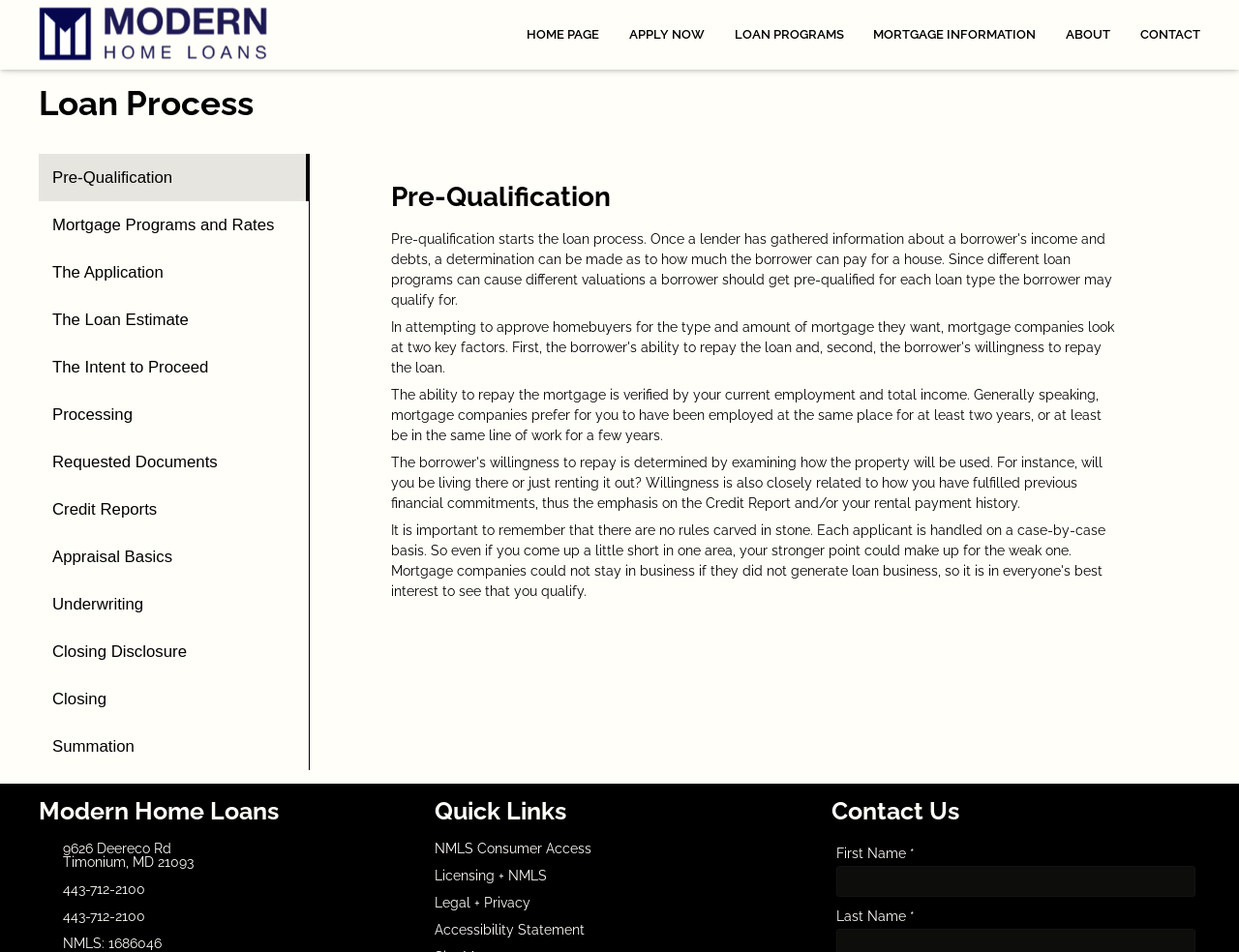Locate the bounding box coordinates of the element I should click to achieve the following instruction: "Enter your first name".

[0.675, 0.909, 0.965, 0.942]